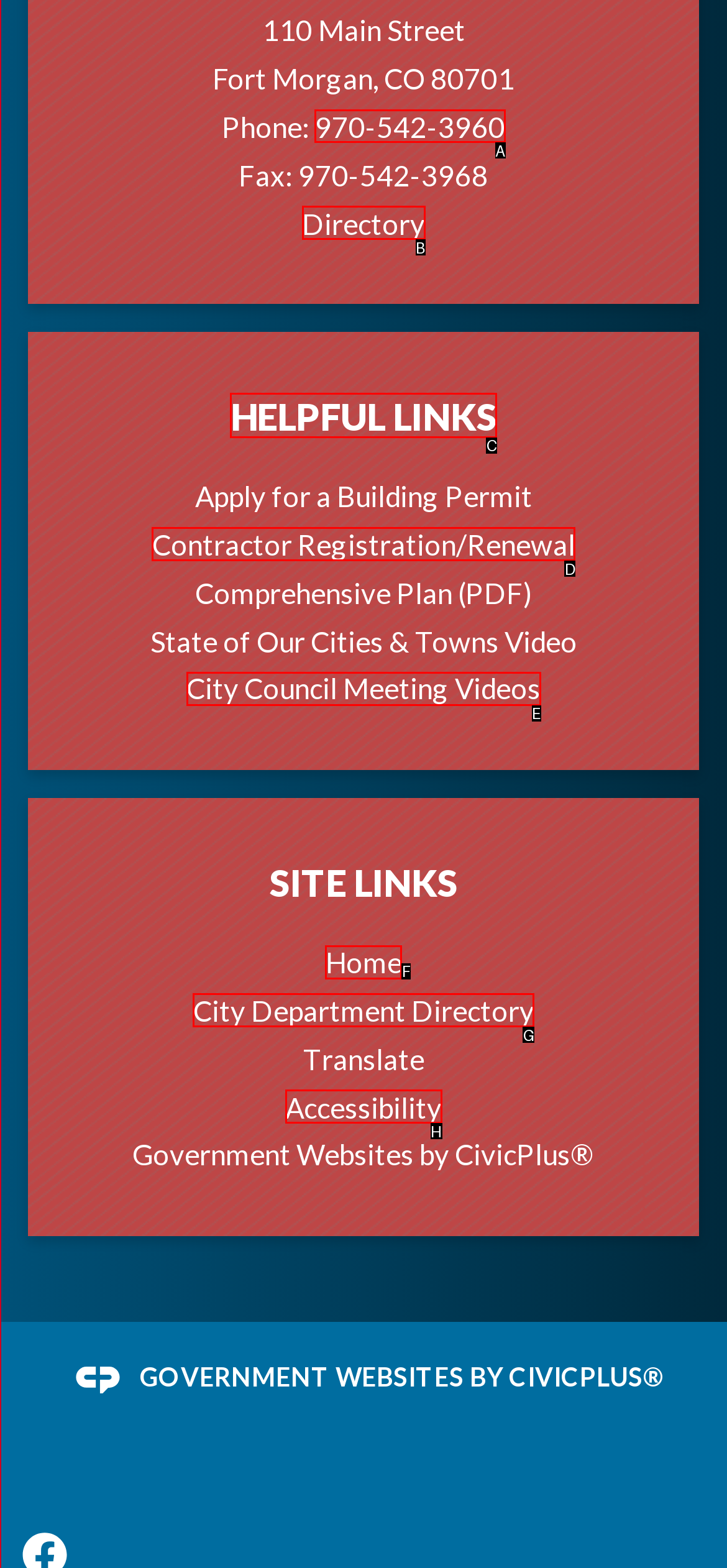Determine which HTML element to click for this task: View phone number Provide the letter of the selected choice.

A